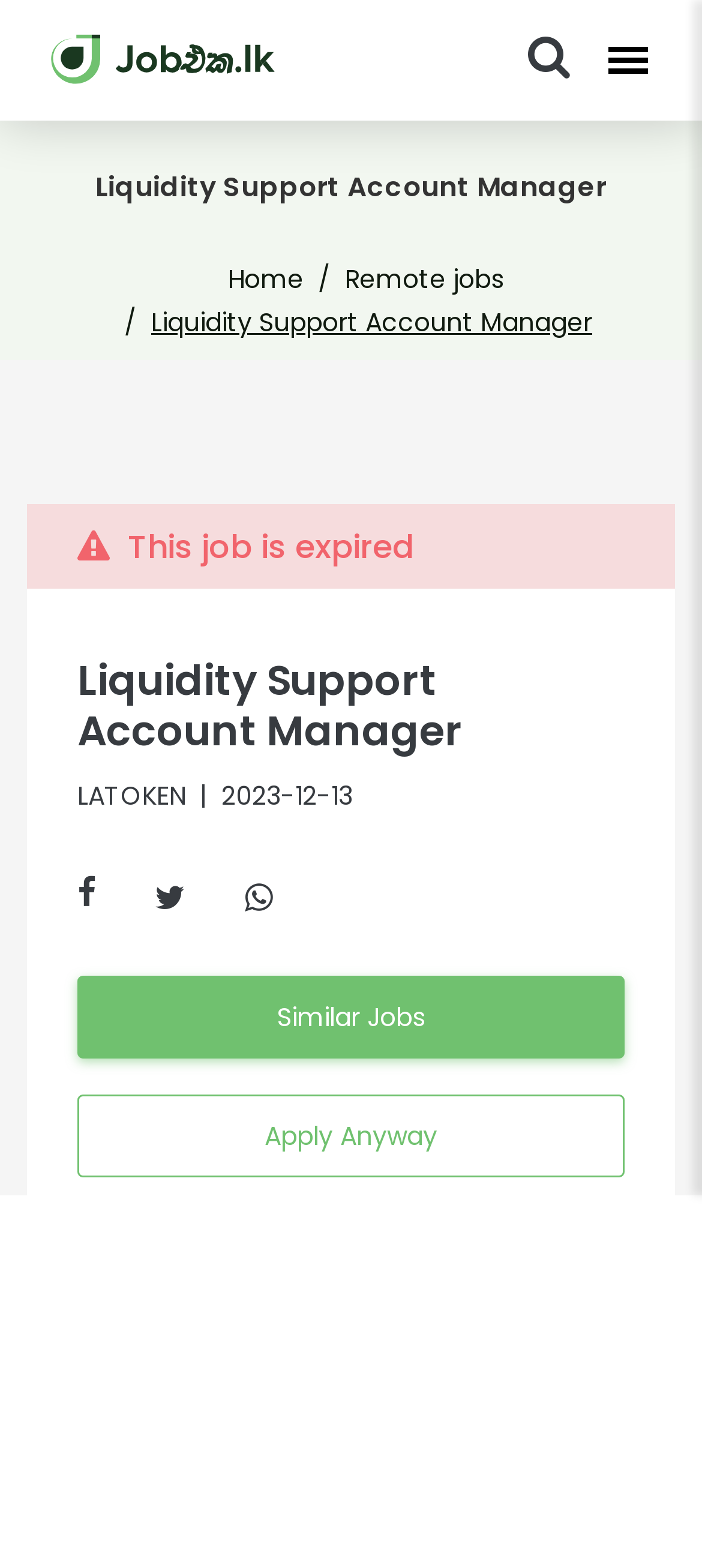What is the date of the job posting?
Using the image, respond with a single word or phrase.

2023-12-13